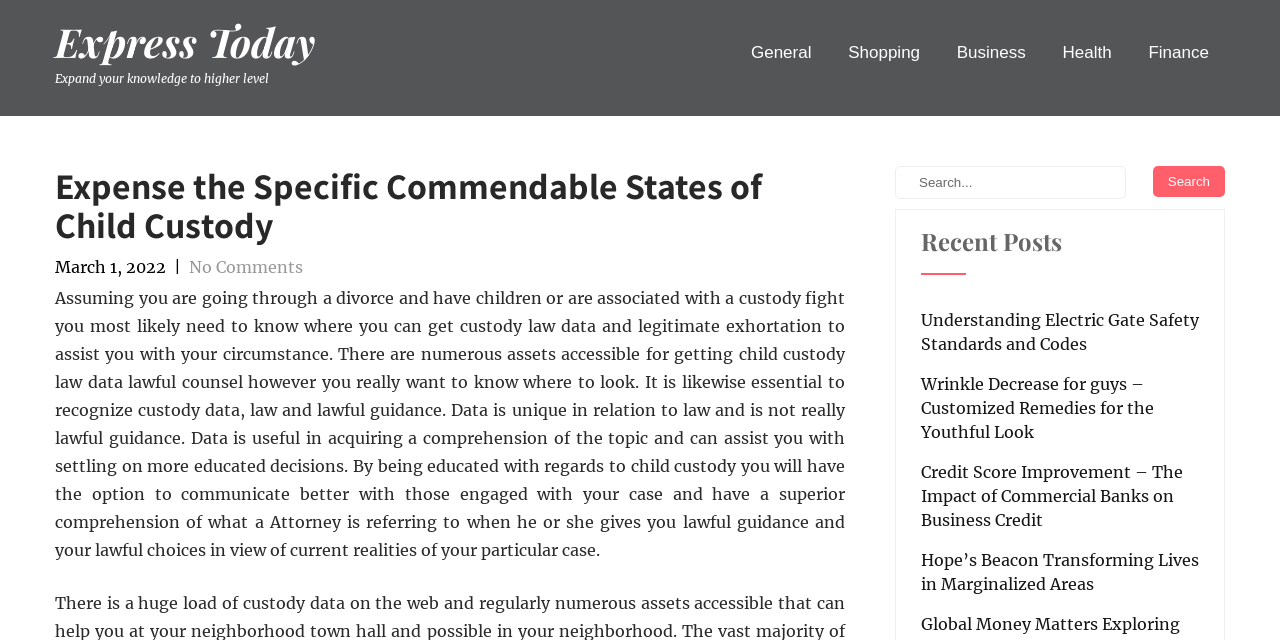Answer the question below using just one word or a short phrase: 
What are the recent posts about?

Various topics